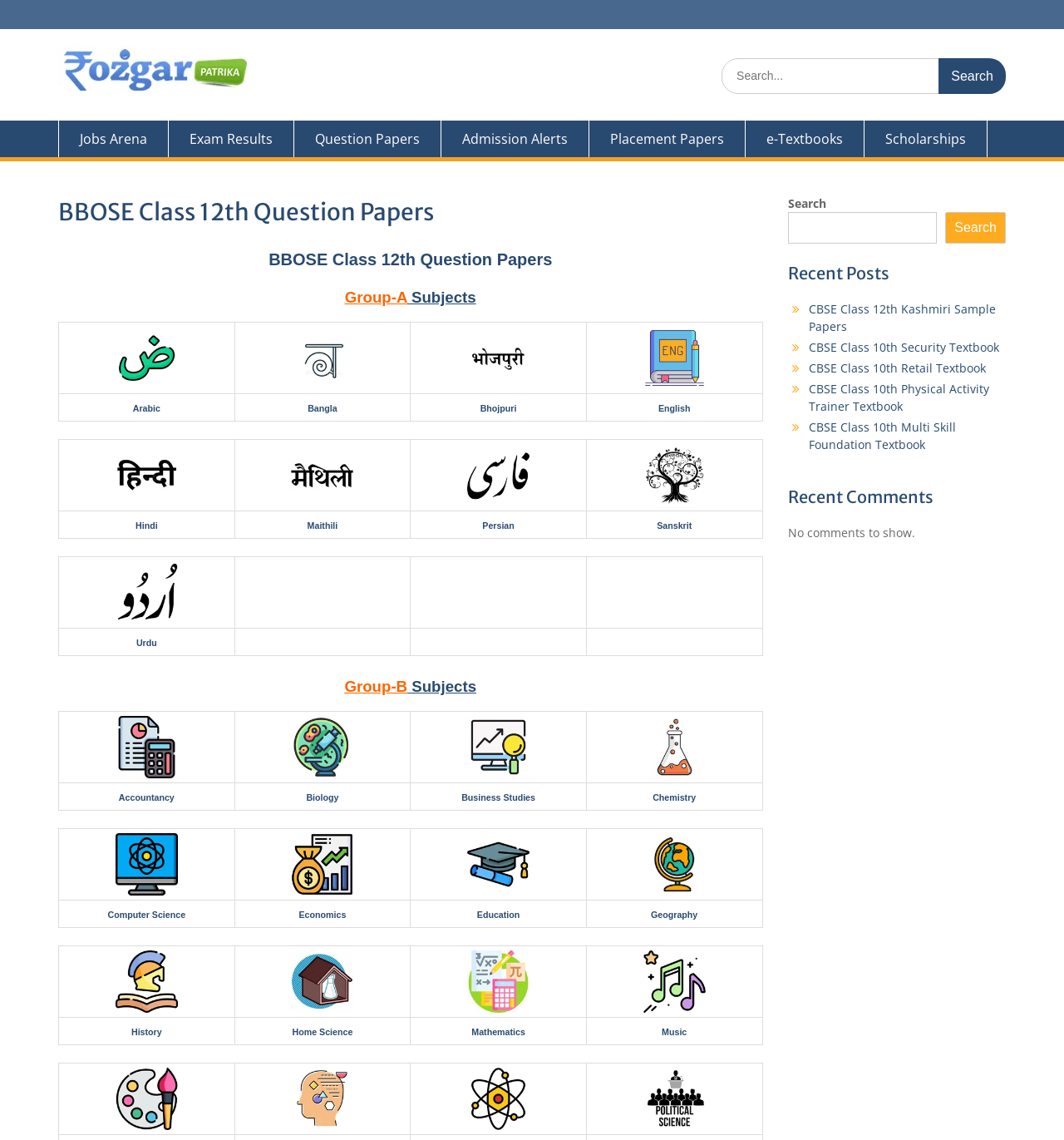Use a single word or phrase to answer this question: 
How many tables are used to display the question papers on this webpage?

3